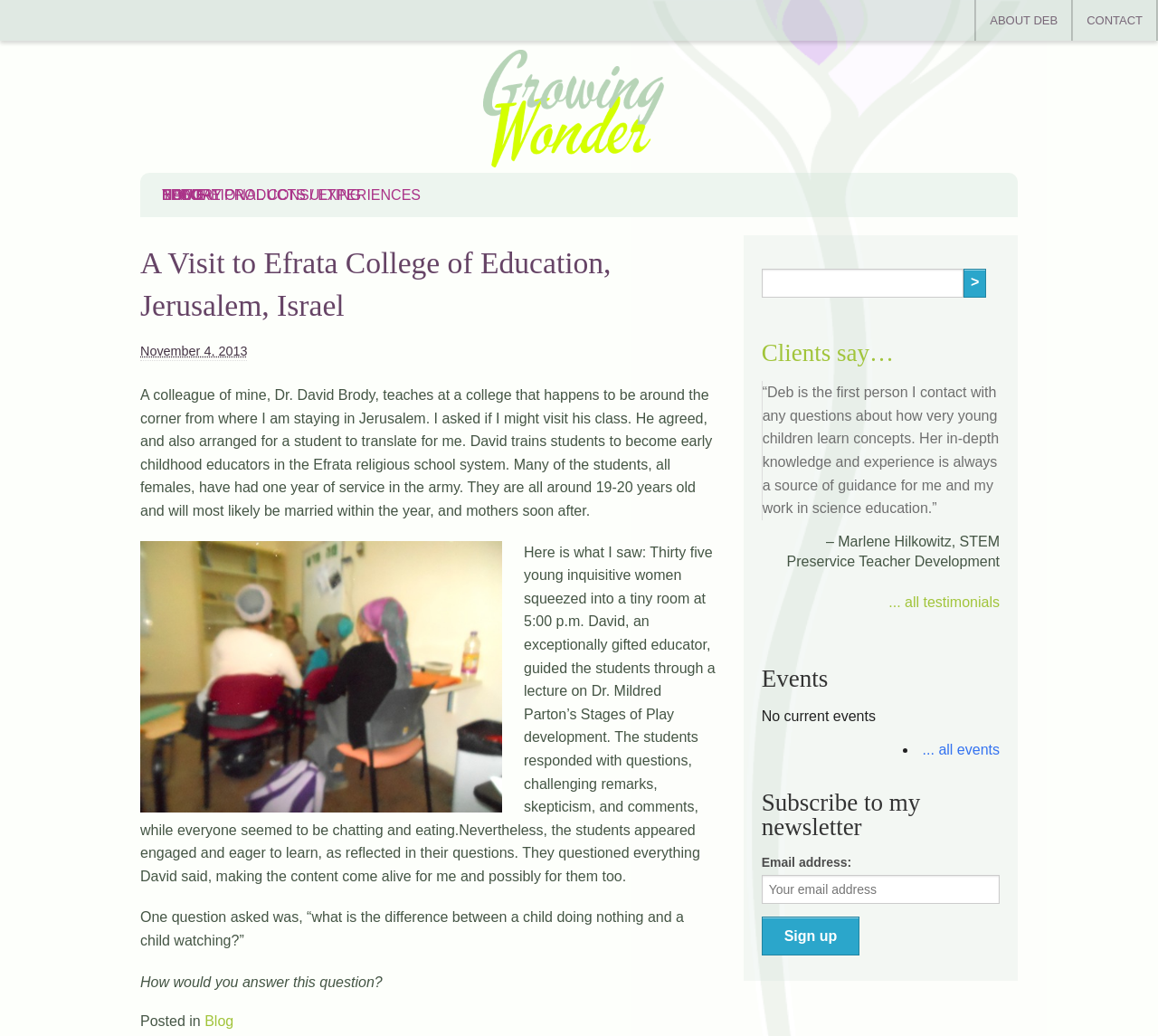Determine the bounding box coordinates for the area you should click to complete the following instruction: "Read the blog post".

[0.121, 0.233, 0.618, 0.349]